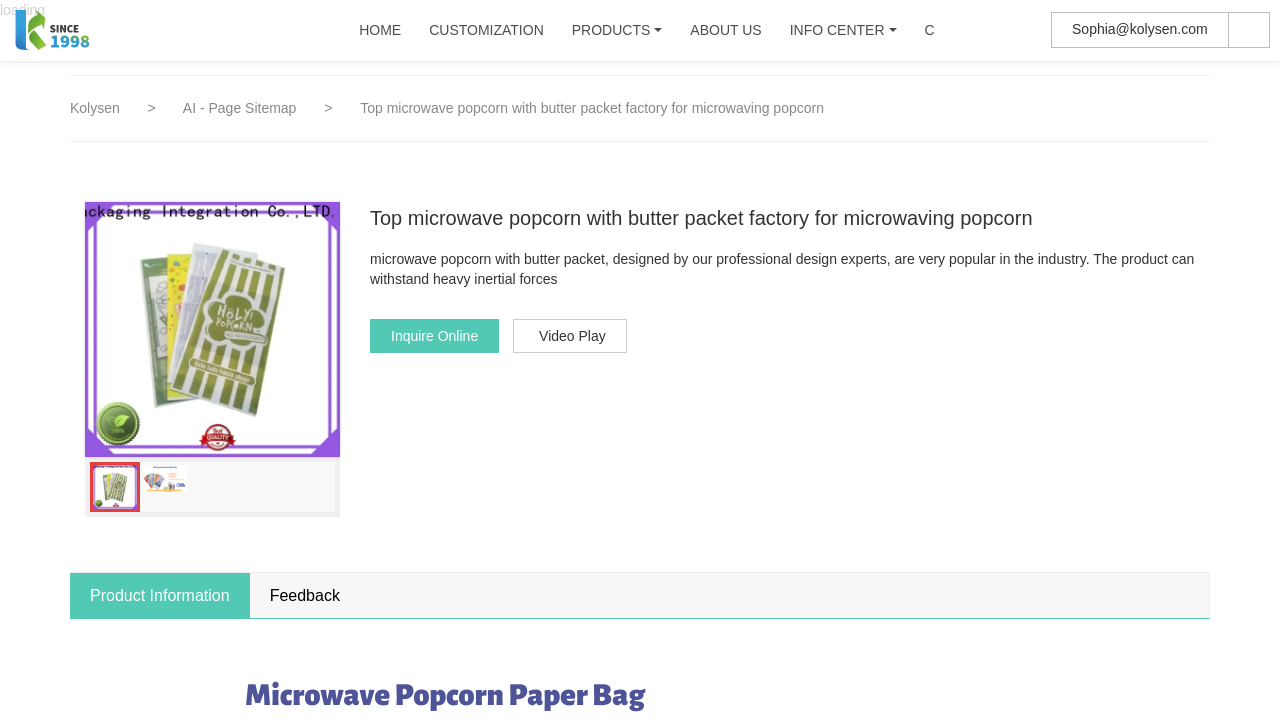Pinpoint the bounding box coordinates of the area that must be clicked to complete this instruction: "Go to HOME page".

[0.282, 0.038, 0.315, 0.06]